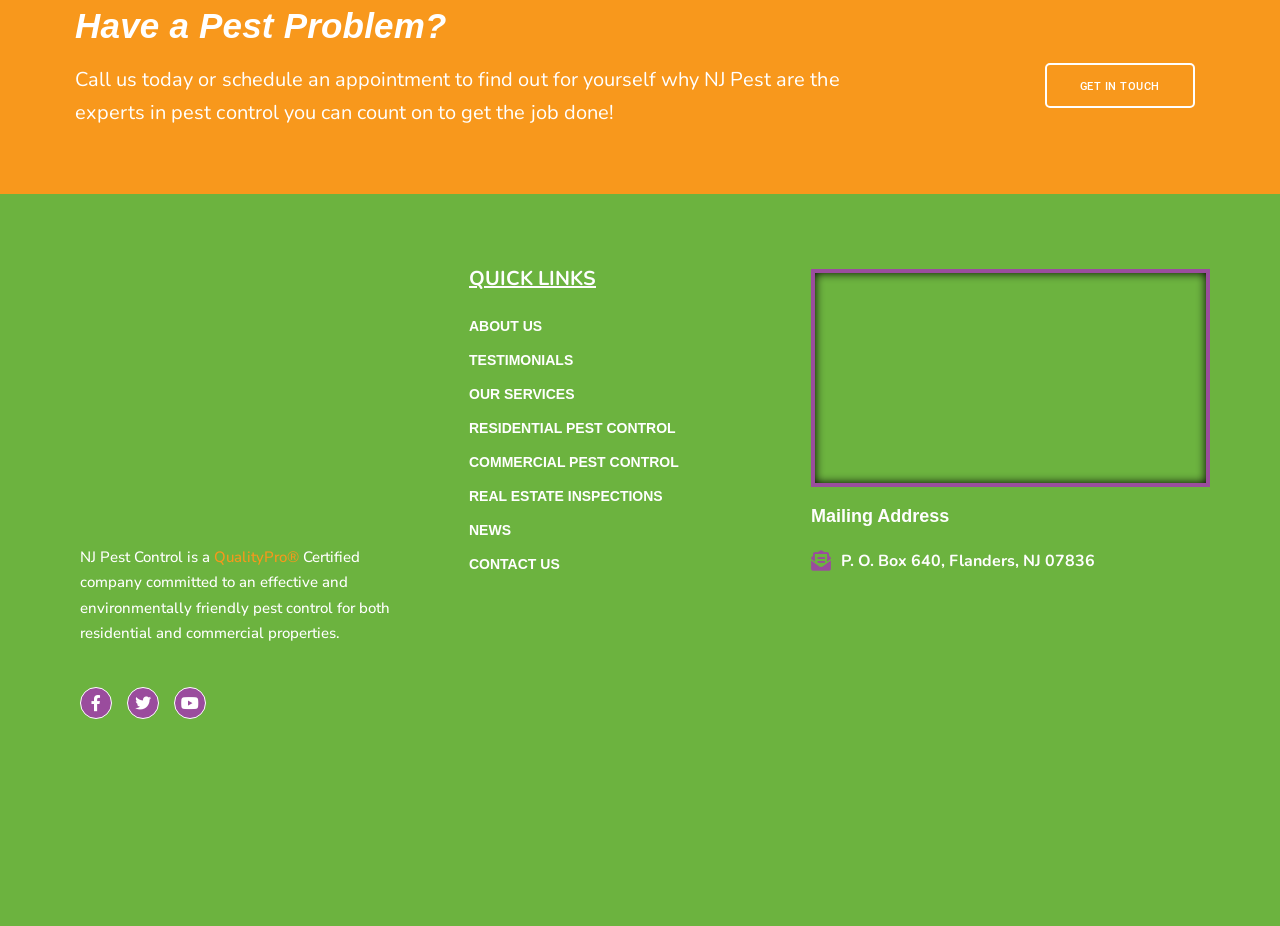Extract the bounding box coordinates of the UI element described: "GET IN TOUCH (877) 465-7378". Provide the coordinates in the format [left, top, right, bottom] with values ranging from 0 to 1.

[0.816, 0.222, 0.934, 0.27]